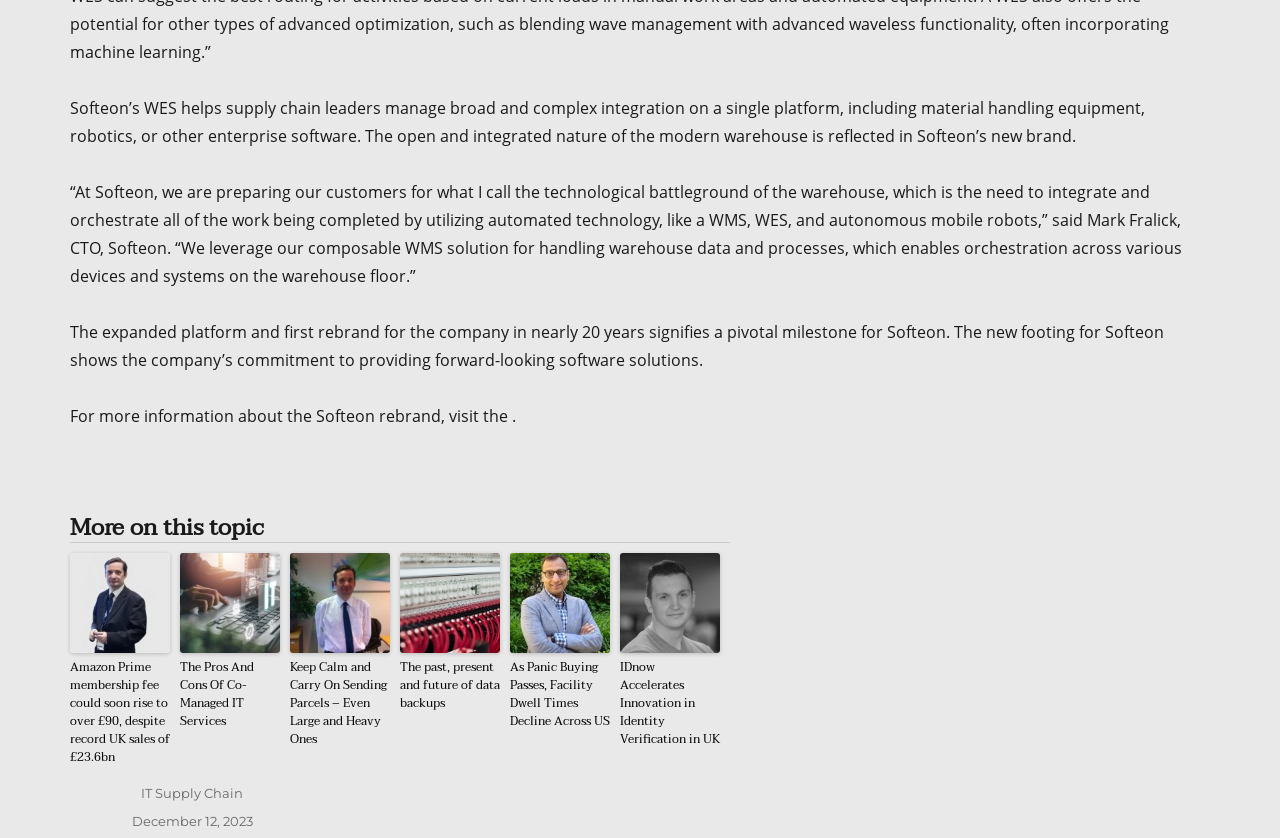Locate the bounding box coordinates of the region to be clicked to comply with the following instruction: "Explore the Pros And Cons Of Co-Managed IT Services". The coordinates must be four float numbers between 0 and 1, in the form [left, top, right, bottom].

[0.141, 0.66, 0.219, 0.779]